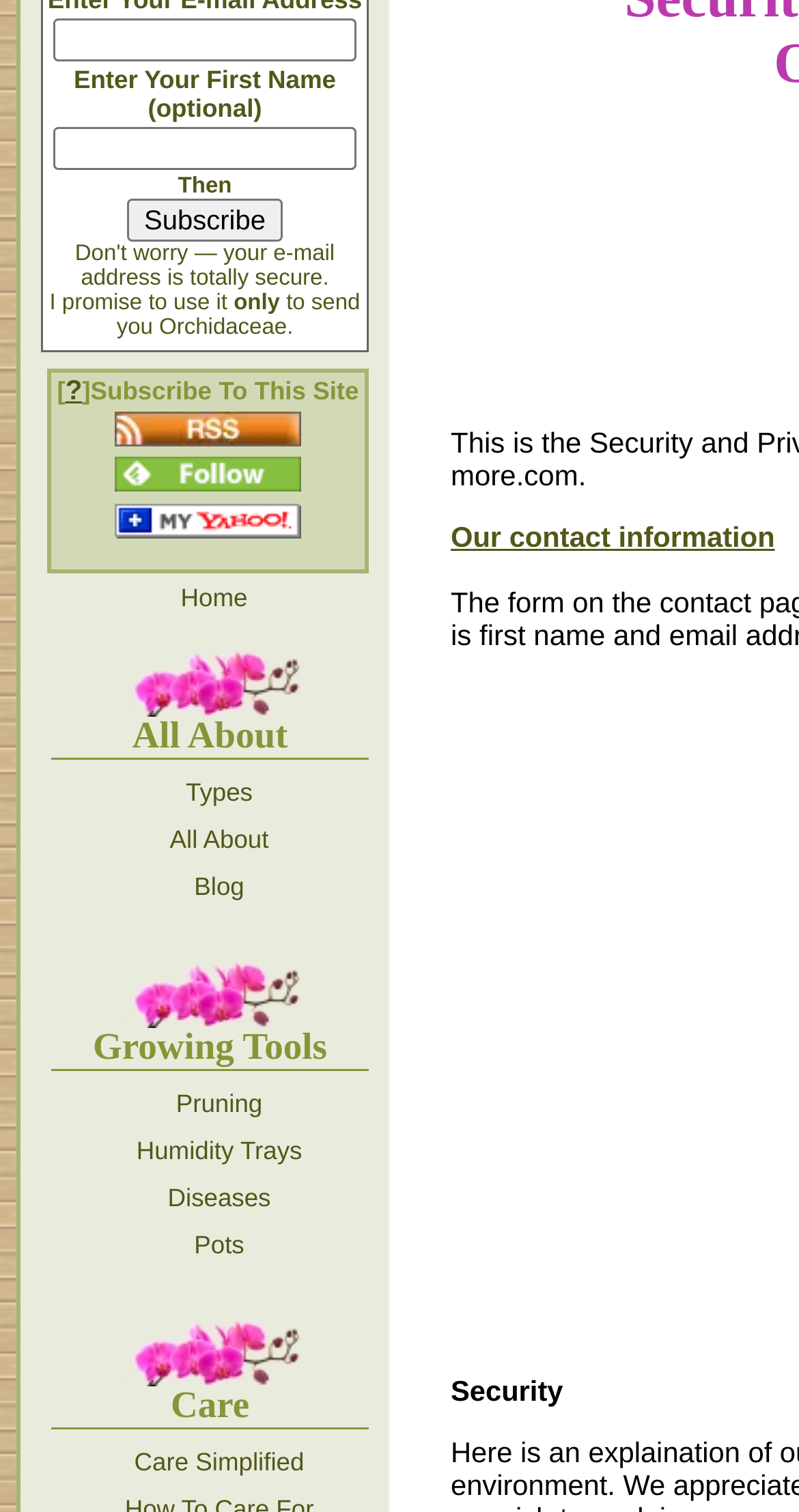Bounding box coordinates are specified in the format (top-left x, top-left y, bottom-right x, bottom-right y). All values are floating point numbers bounded between 0 and 1. Please provide the bounding box coordinate of the region this sentence describes: Pots

[0.077, 0.81, 0.462, 0.837]